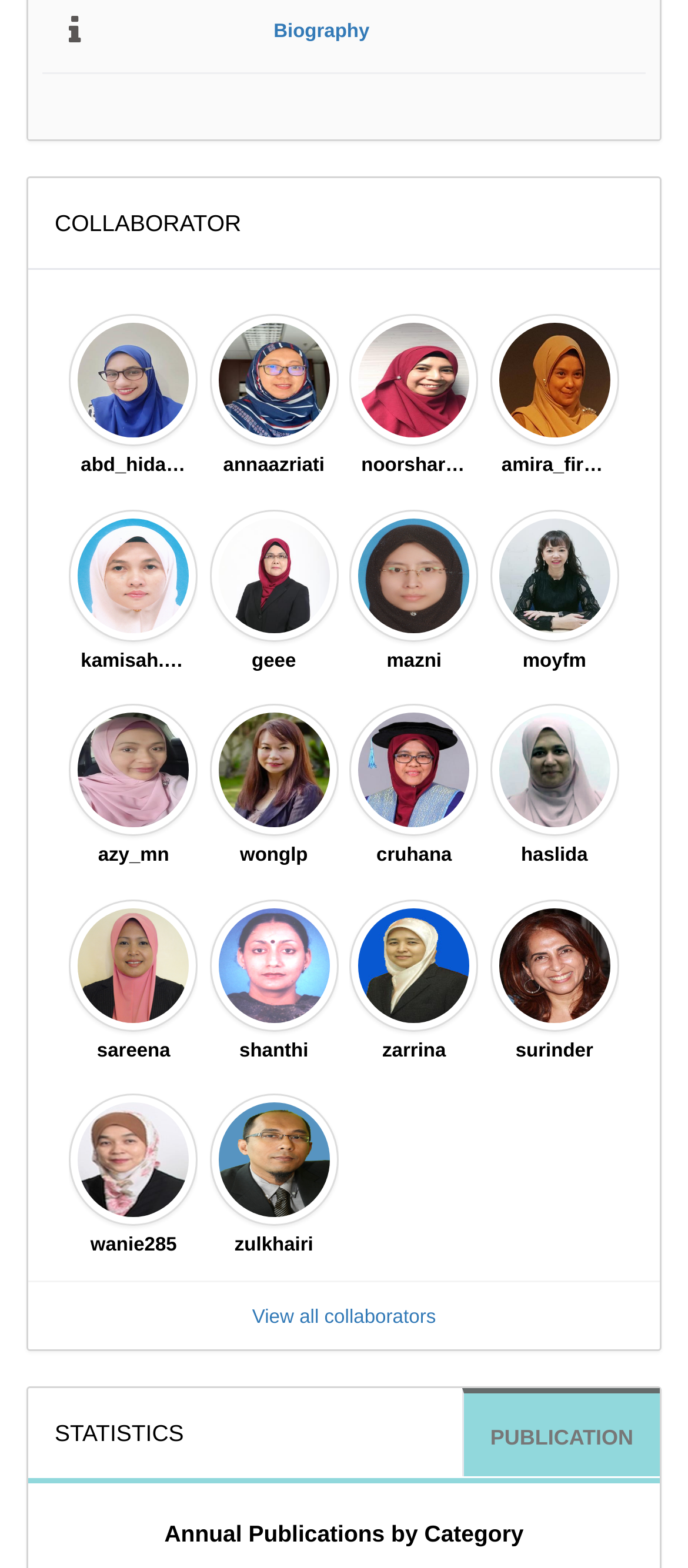Respond to the following question with a brief word or phrase:
How many user images are displayed on the webpage?

16